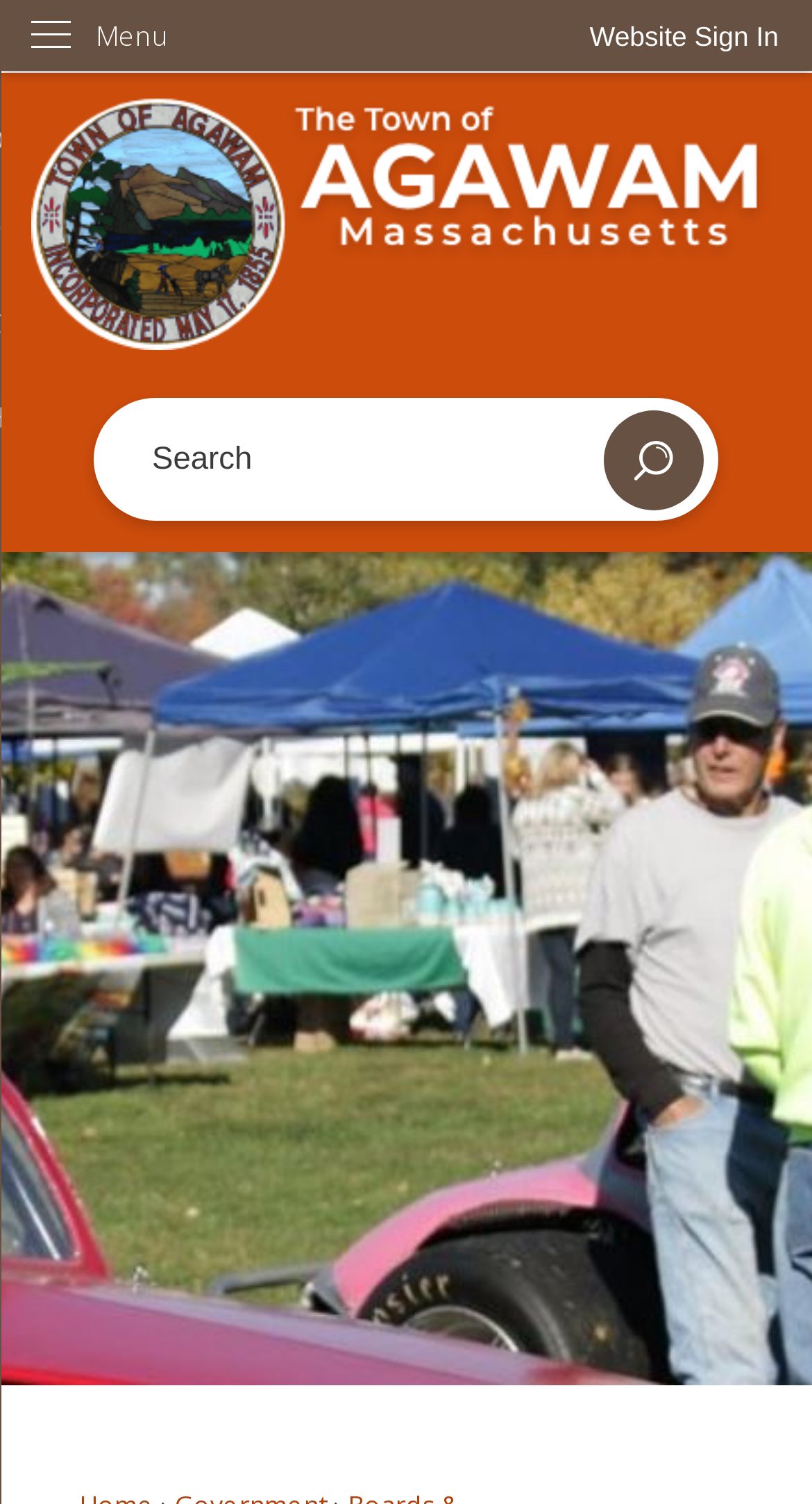Give a concise answer using only one word or phrase for this question:
What is the purpose of the Agawam Municipal Golf Commission?

Advise and assist golf course